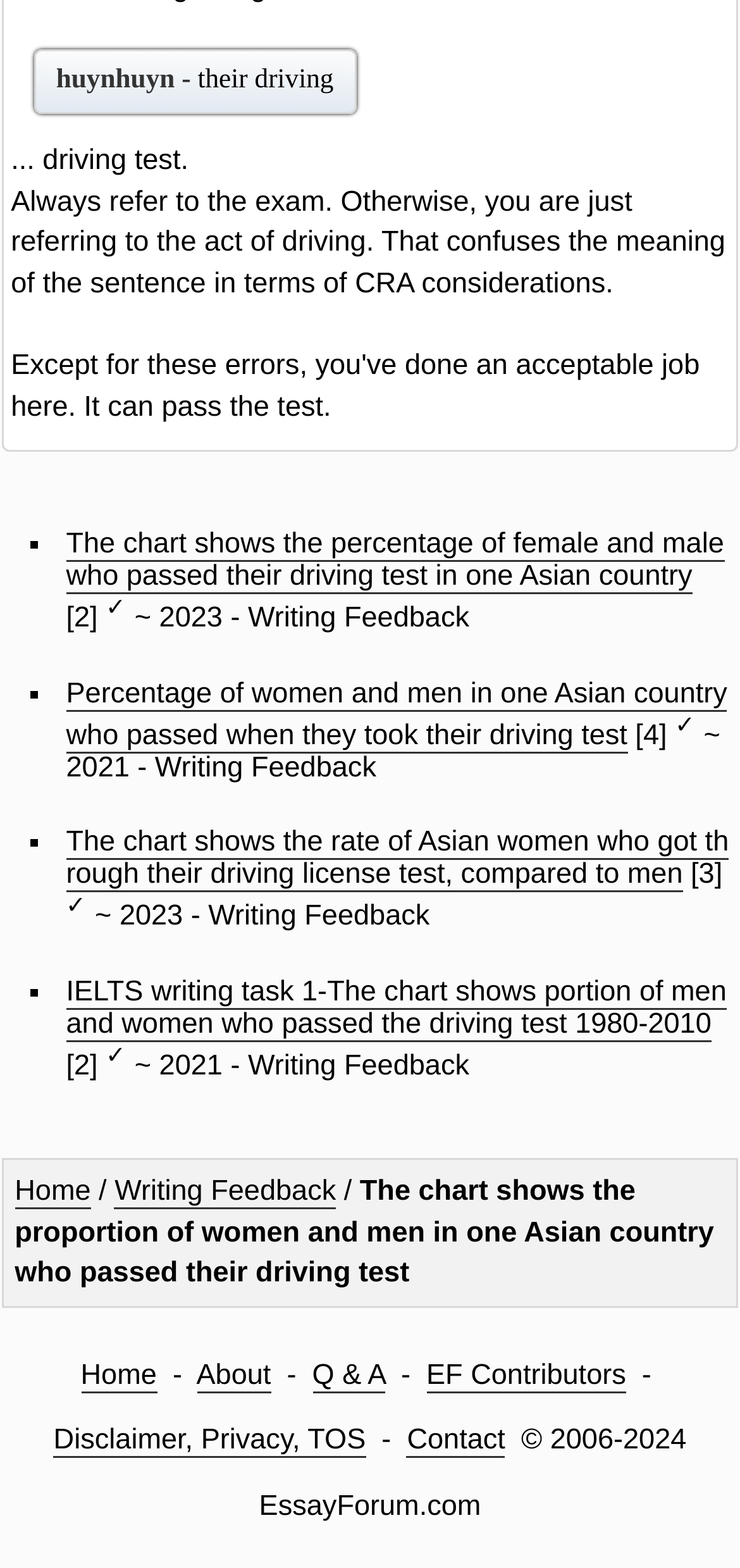Using the details in the image, give a detailed response to the question below:
What is the purpose of the webpage?

The purpose of the webpage is to provide writing feedback, as indicated by the text 'Writing Feedback' and the presence of links to writing tasks and feedback.